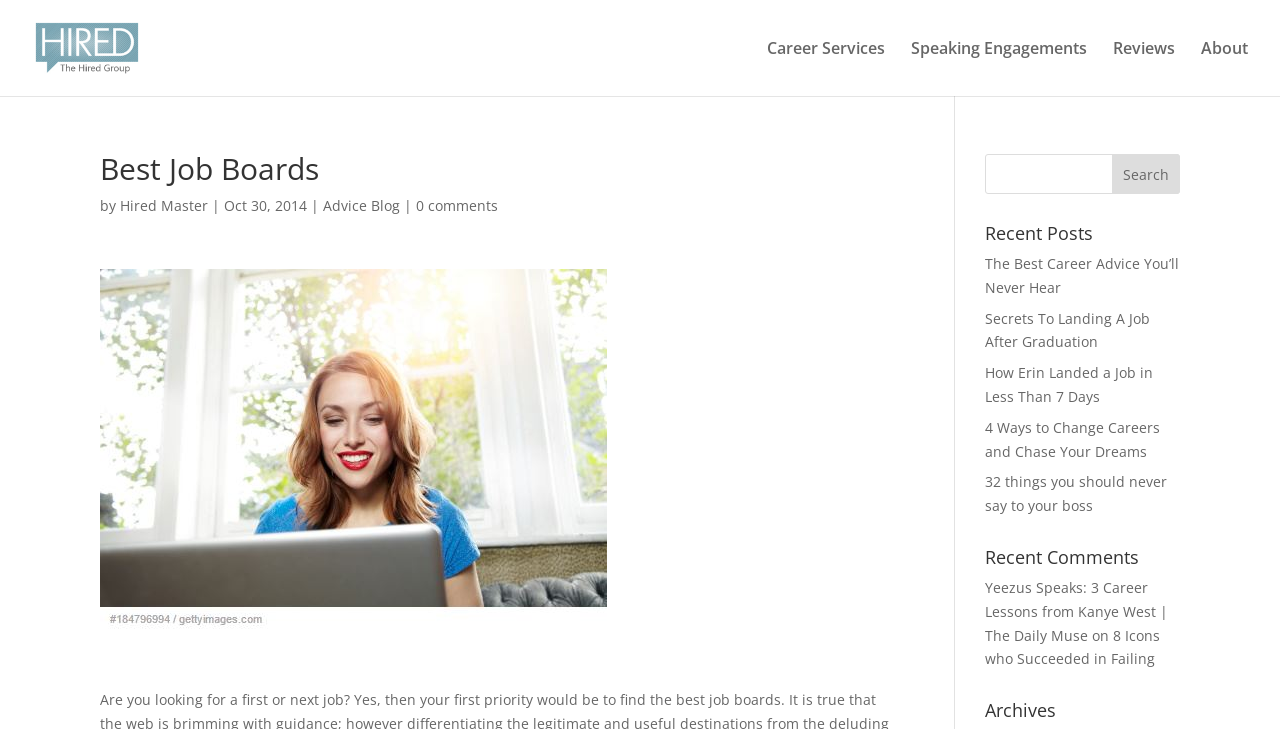Determine the bounding box coordinates of the element's region needed to click to follow the instruction: "Go to the About page". Provide these coordinates as four float numbers between 0 and 1, formatted as [left, top, right, bottom].

[0.938, 0.056, 0.975, 0.132]